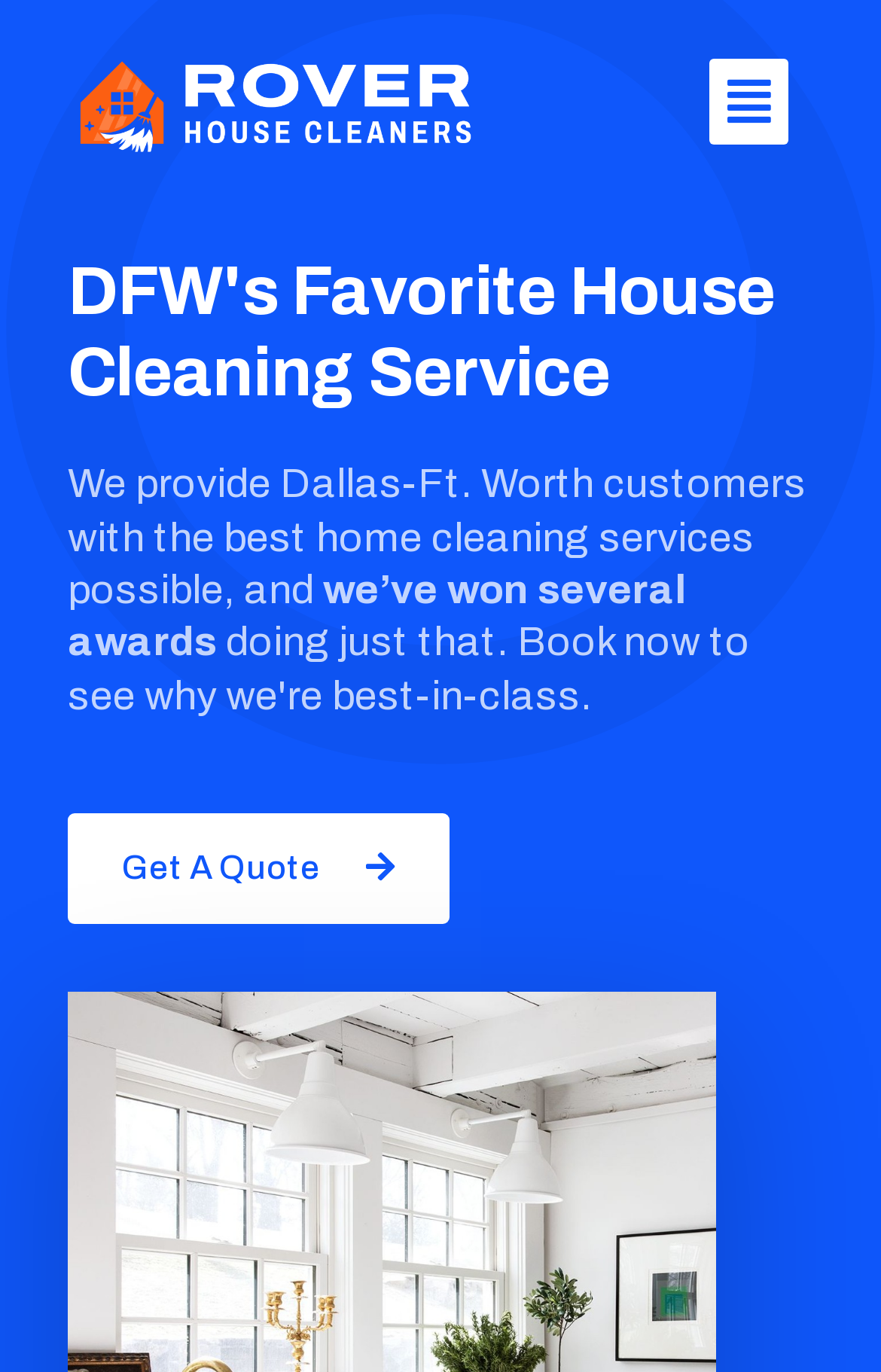Elaborate on the webpage's design and content in a detailed caption.

The webpage is about Rover House Cleaners, a house cleaning service in the DFW Metroplex. At the top left of the page, there is a logo of Rover House Cleaners, which is an image linked to the company's name. On the top right, there is a menu button with an icon, which is not expanded by default.

Below the logo, there is a heading that reads "DFW's Favorite House Cleaning Service". Underneath the heading, there is a paragraph of text that describes the company's mission to provide the best home cleaning services to Dallas-Ft. Worth customers. The text also mentions that the company has won several awards.

Further down, there is a call-to-action link that says "Get A Quote", which is likely a button for users to request a quote for their house cleaning services. Overall, the webpage appears to be a landing page for Rover House Cleaners, providing a brief introduction to the company and its services, with a clear call-to-action for users to take the next step.